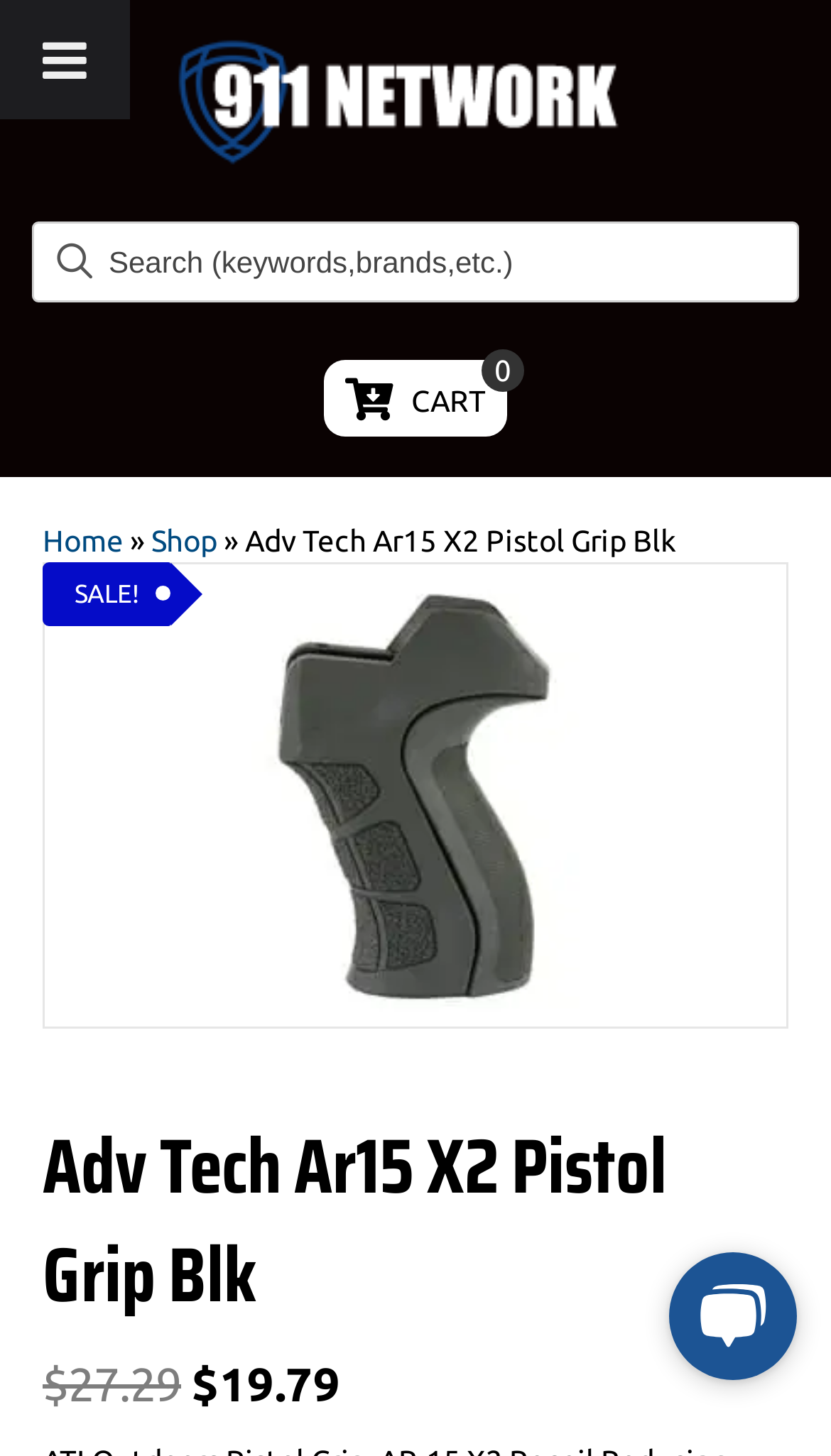Please answer the following question using a single word or phrase: 
What is the function of the region at the bottom right corner?

Chat Widget